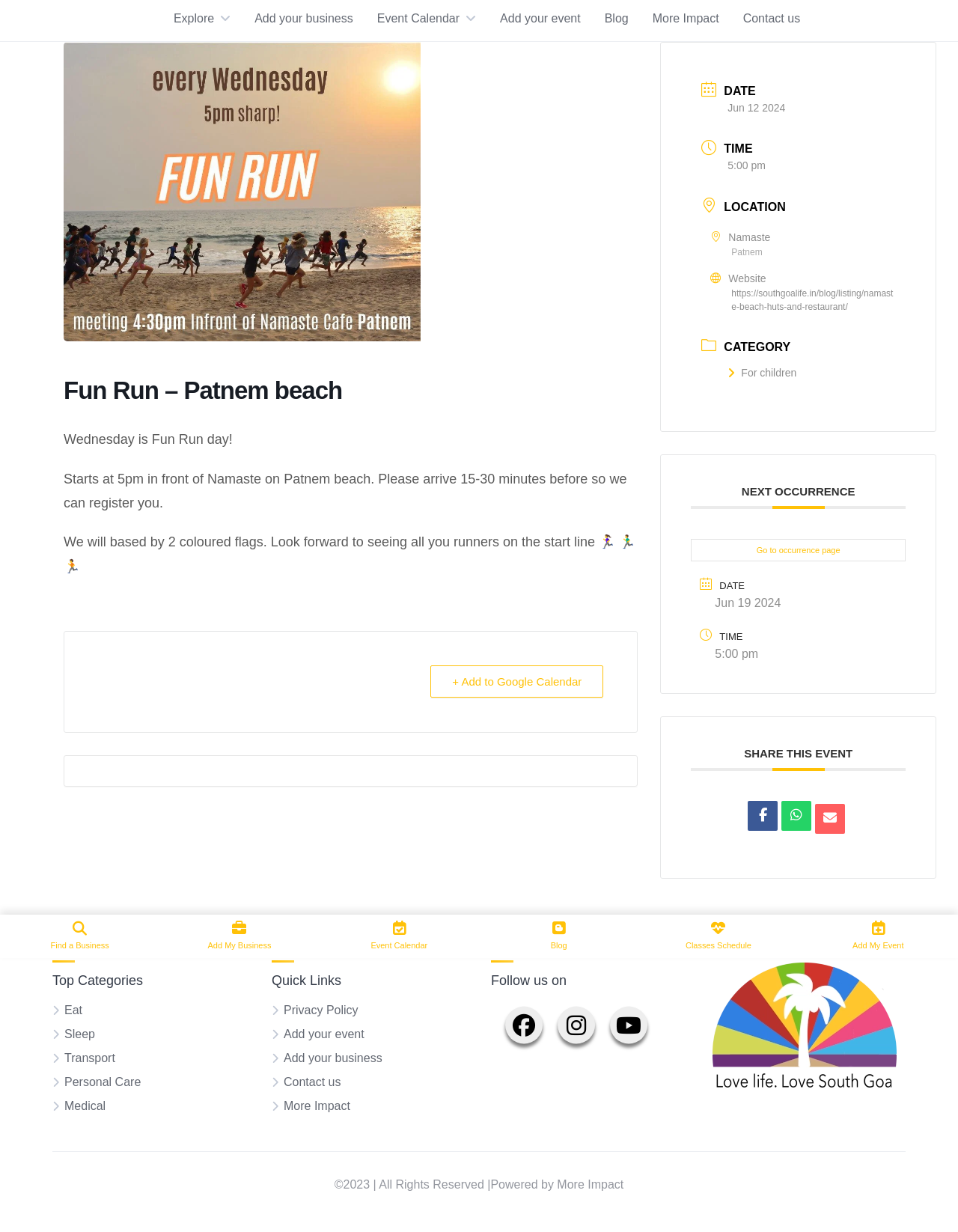Could you specify the bounding box coordinates for the clickable section to complete the following instruction: "Share this event on social media"?

[0.781, 0.65, 0.812, 0.675]